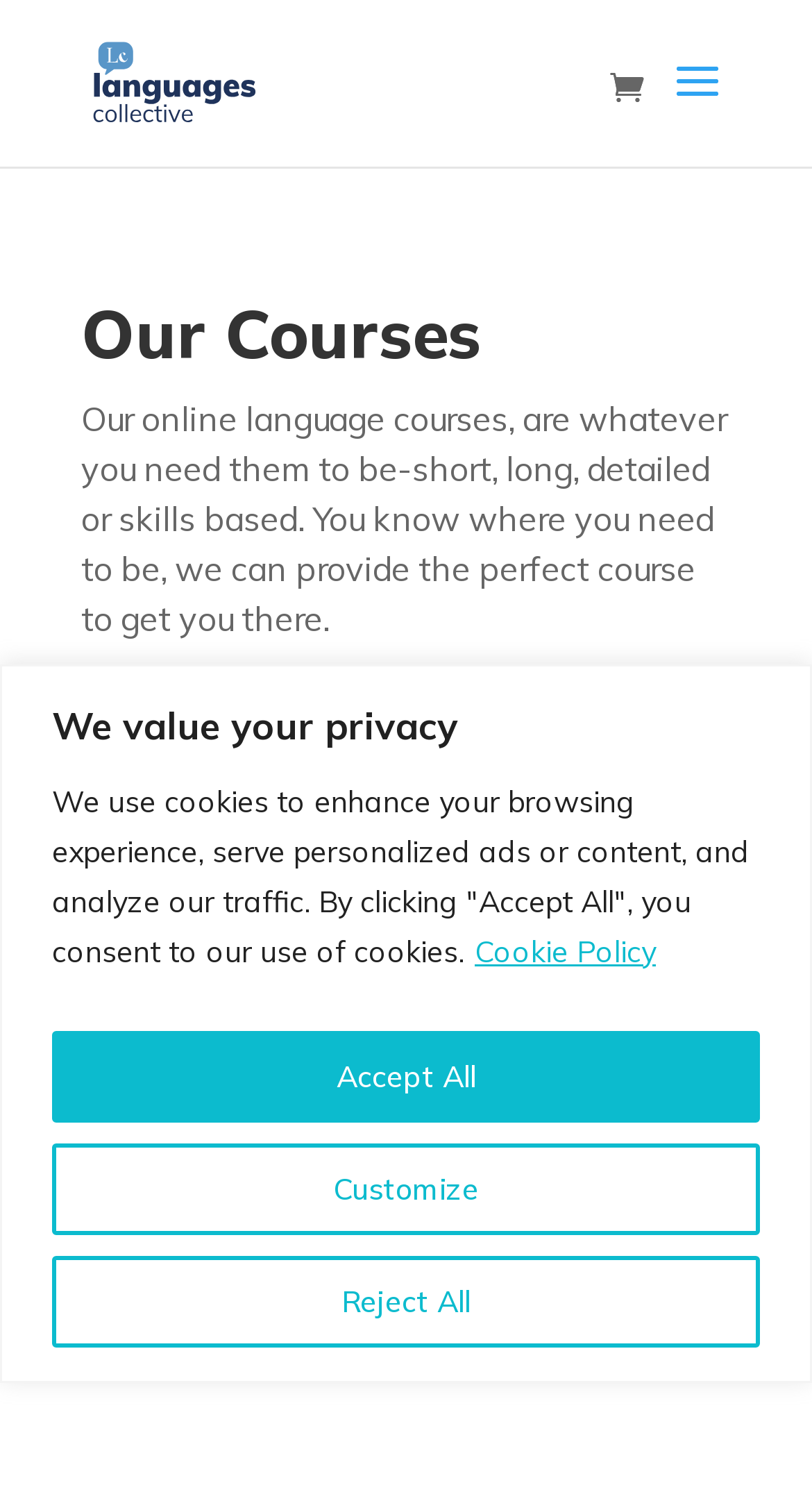What is the purpose of the online language courses?
Refer to the image and offer an in-depth and detailed answer to the question.

I inferred this from the text that says 'Our online language courses, are whatever you need them to be-short, long, detailed or skills based. You know where you need to be, we can provide the perfect course to get you there.' This suggests that the purpose of the courses is to help users achieve their goals or reach their desired level of proficiency.